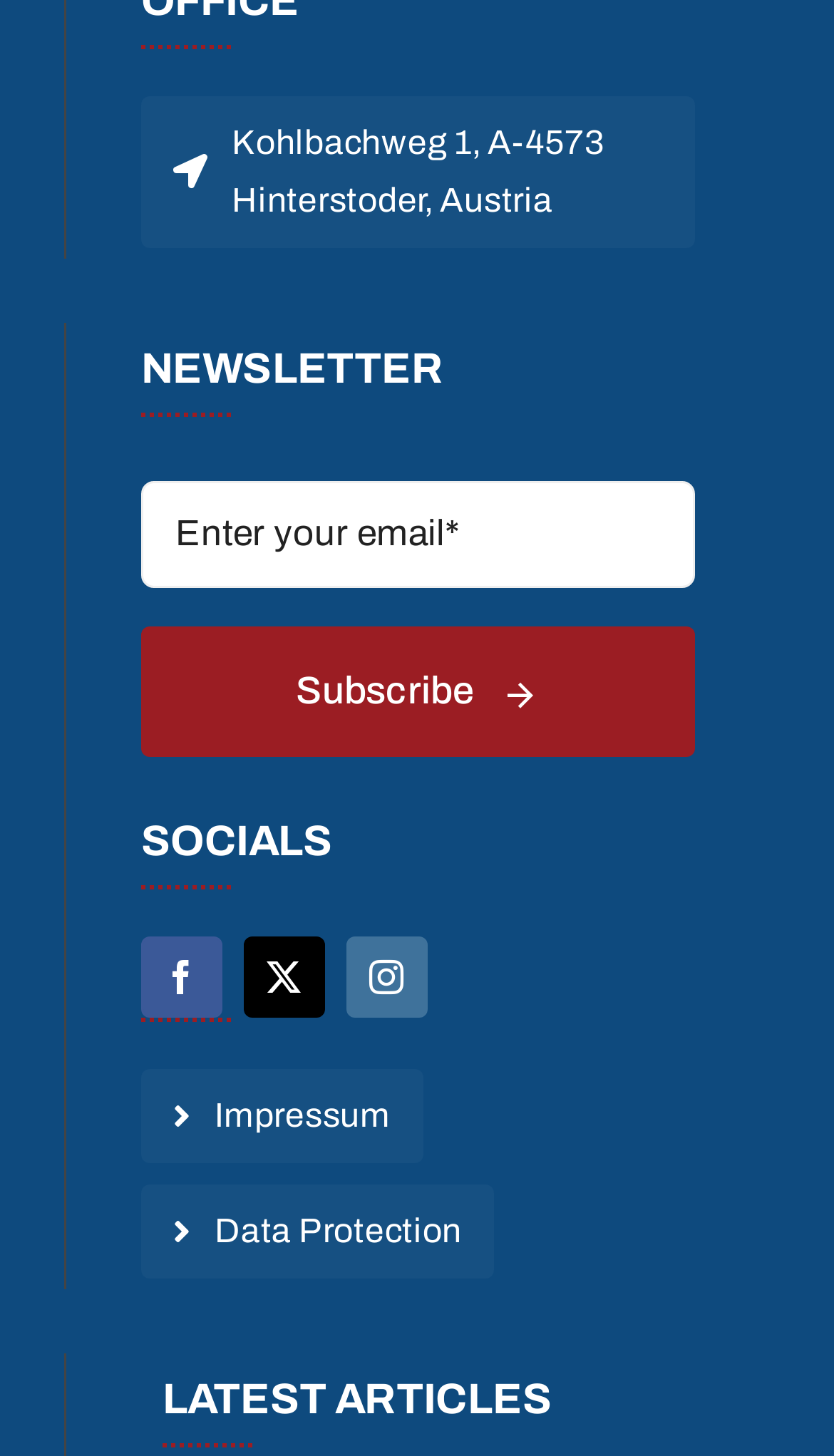Can you give a detailed response to the following question using the information from the image? What is the purpose of the textbox?

The textbox is labeled as 'Enter your email*' and is required, indicating that it is used to input an email address, likely for subscription or newsletter purposes.